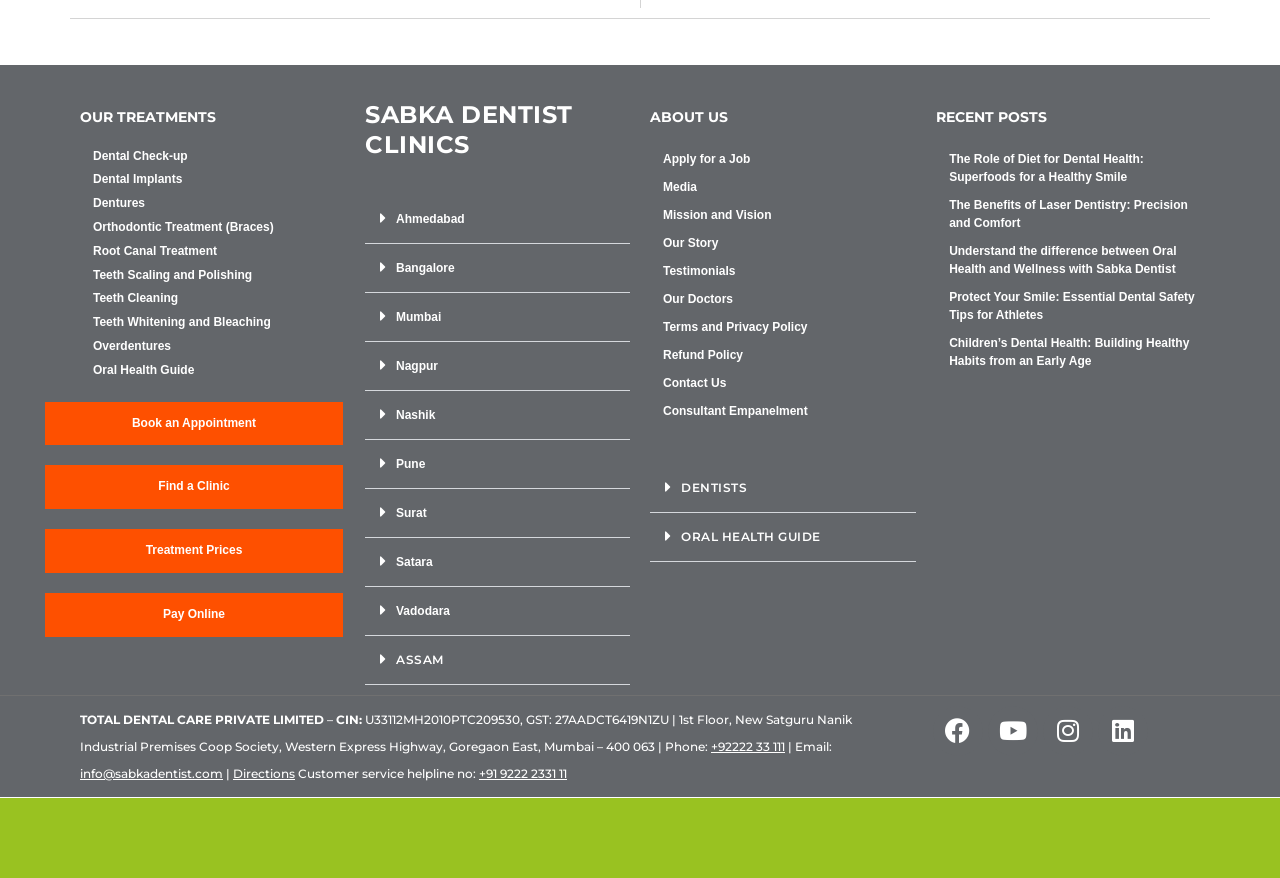Based on the element description, predict the bounding box coordinates (top-left x, top-left y, bottom-right x, bottom-right y) for the UI element in the screenshot: Terms and Privacy Policy

[0.518, 0.362, 0.716, 0.382]